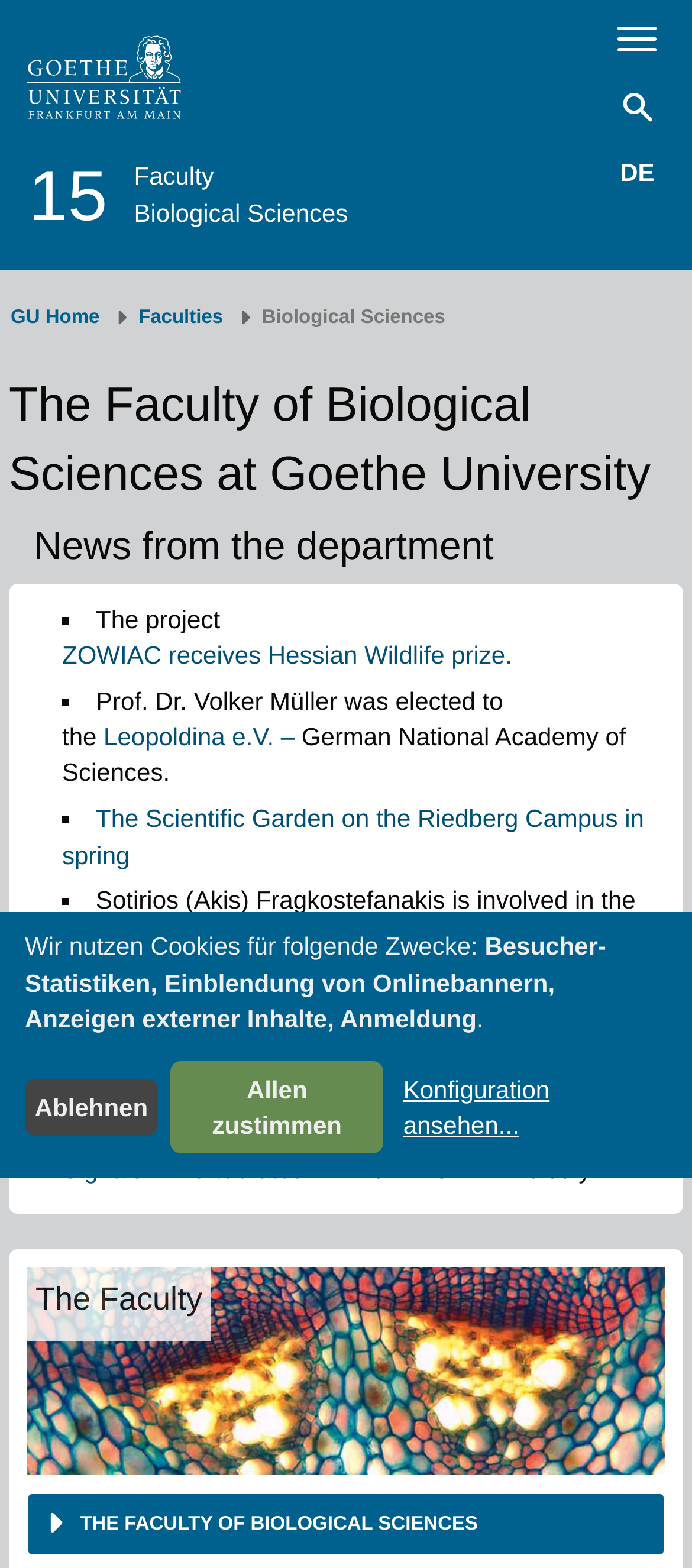What is the purpose of the links under 'News from the department'?
Please provide a detailed answer to the question.

I inferred the answer by looking at the heading 'News from the department' and the links underneath it, such as 'ZOWIAC' and 'Chemical Signals in Vertebrates XVI', which appear to be news articles or announcements related to the department.